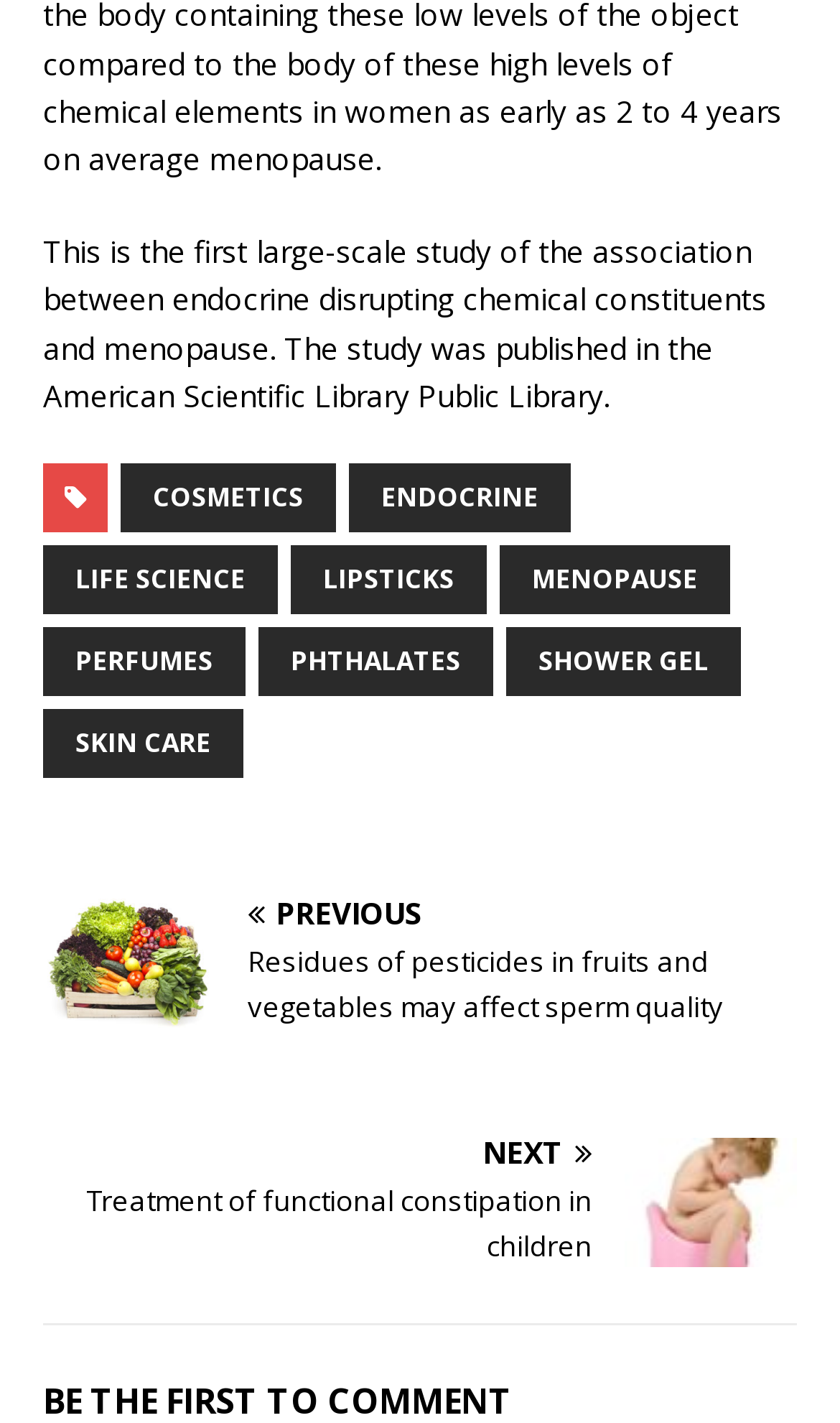Determine the coordinates of the bounding box that should be clicked to complete the instruction: "Go to toto88". The coordinates should be represented by four float numbers between 0 and 1: [left, top, right, bottom].

None